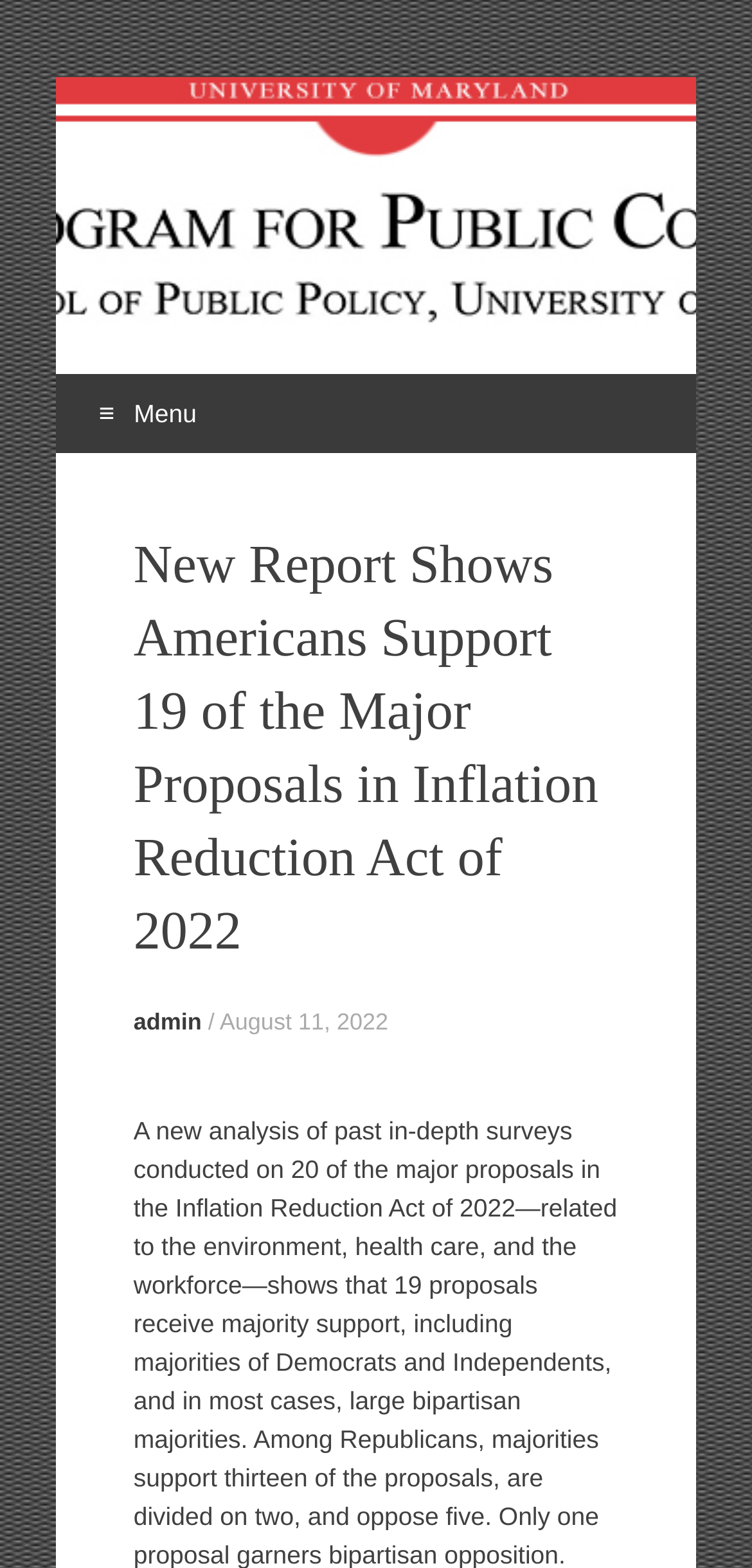Provide a one-word or short-phrase answer to the question:
What is the main topic of the report?

Inflation Reduction Act of 2022